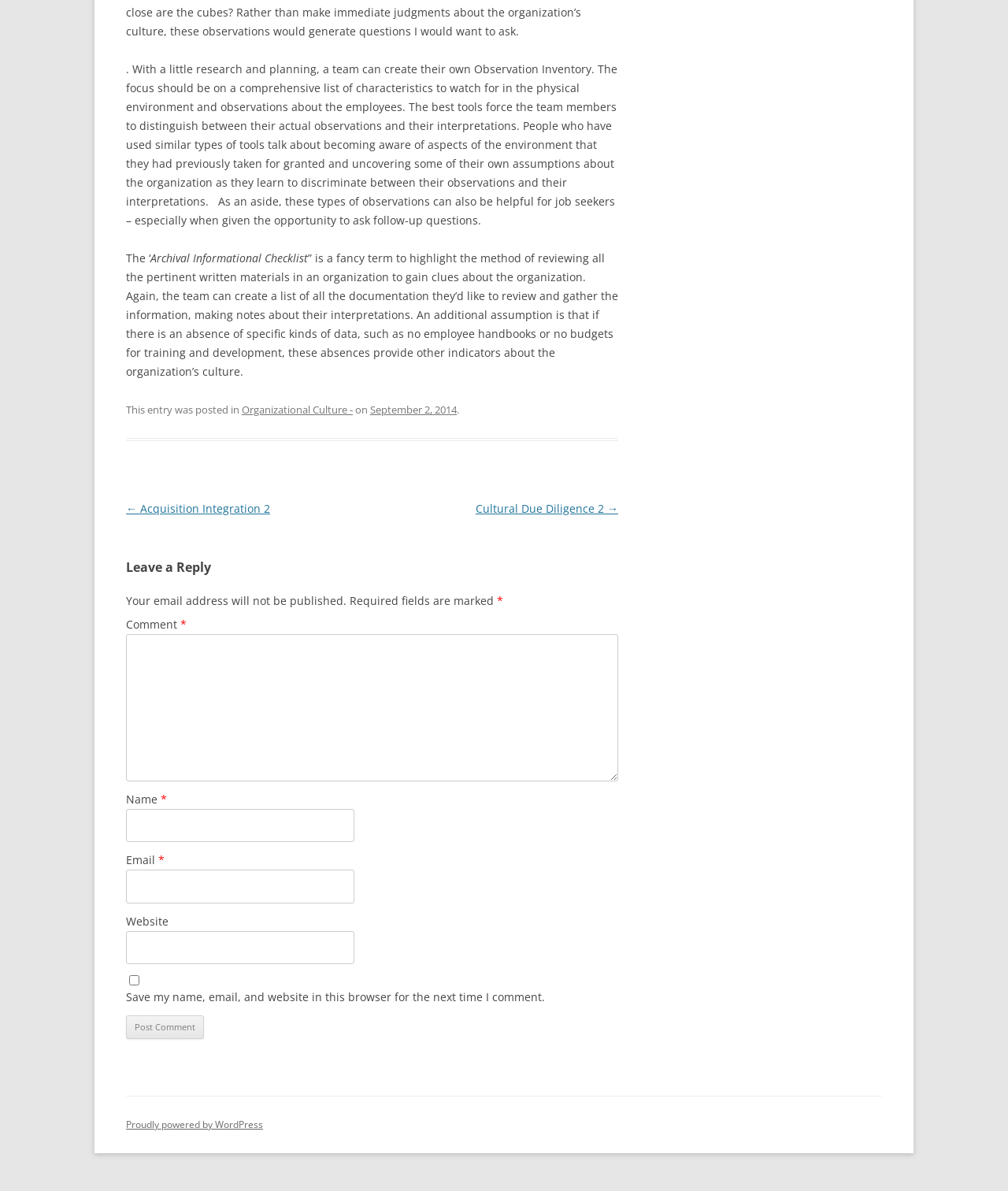Locate the bounding box coordinates of the element's region that should be clicked to carry out the following instruction: "Type your comment in the 'Comment' field". The coordinates need to be four float numbers between 0 and 1, i.e., [left, top, right, bottom].

[0.125, 0.533, 0.613, 0.656]